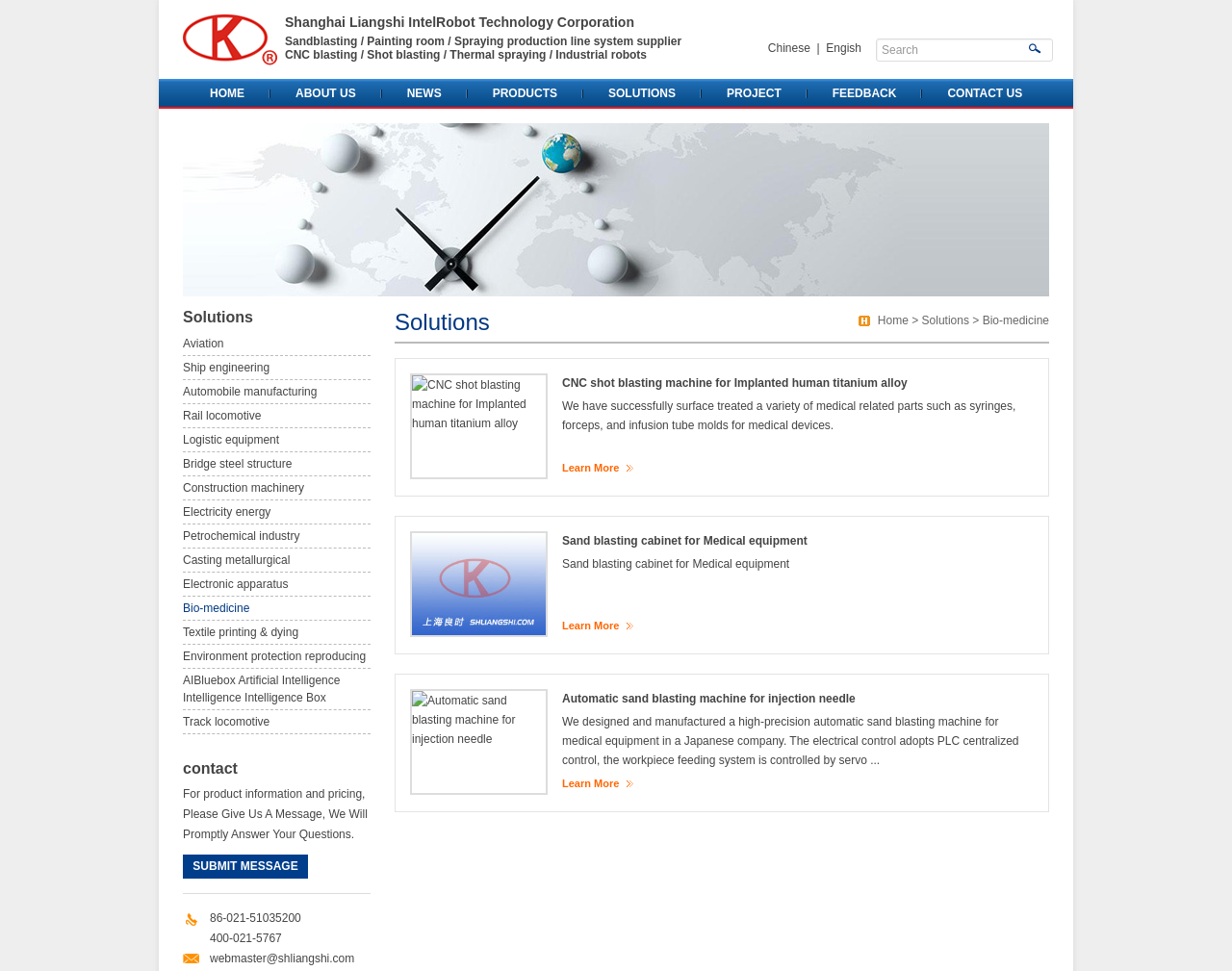Answer the following query with a single word or phrase:
How many links are there in the 'Solutions' section?

19